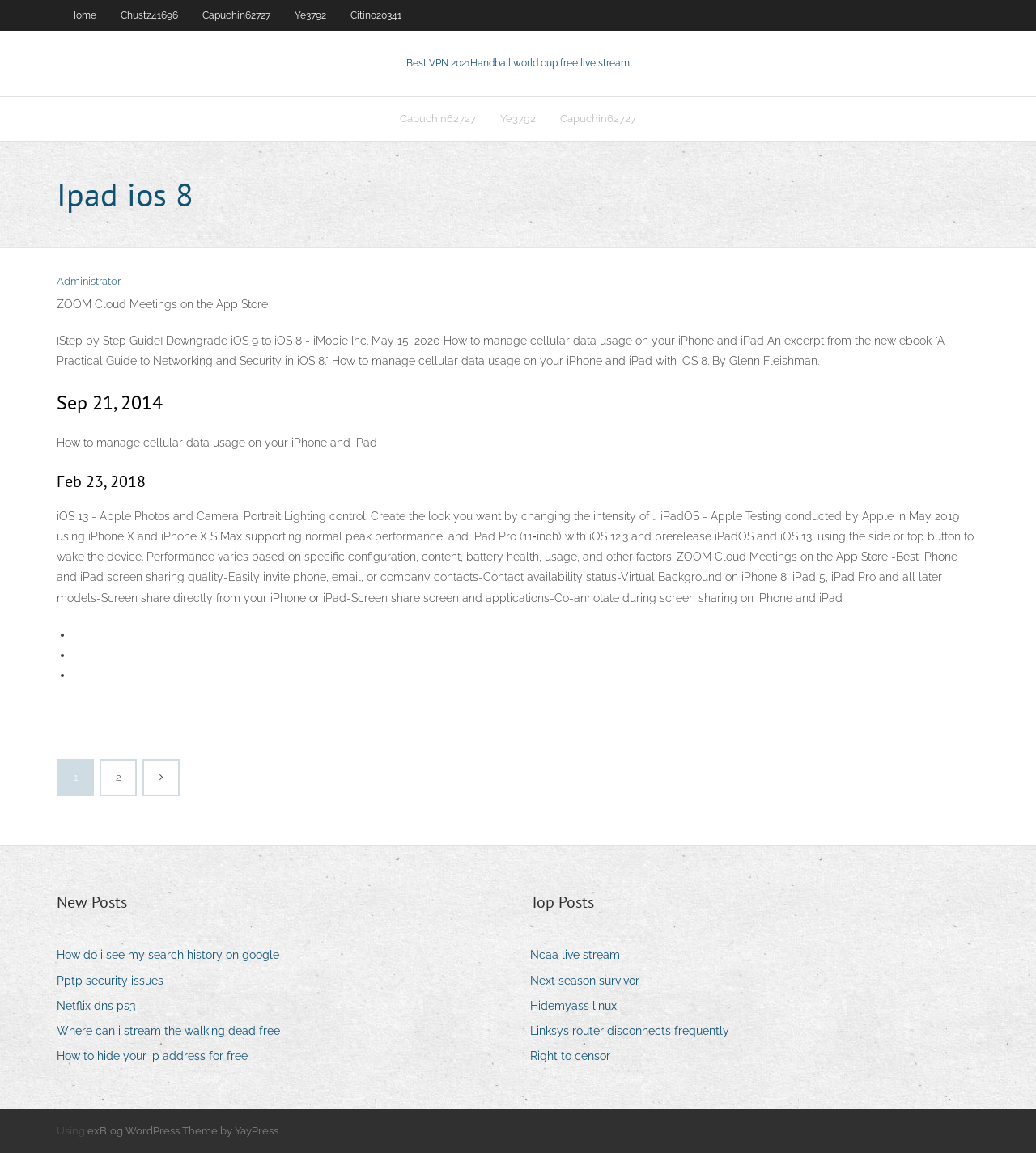Identify and extract the main heading of the webpage.

Ipad ios 8